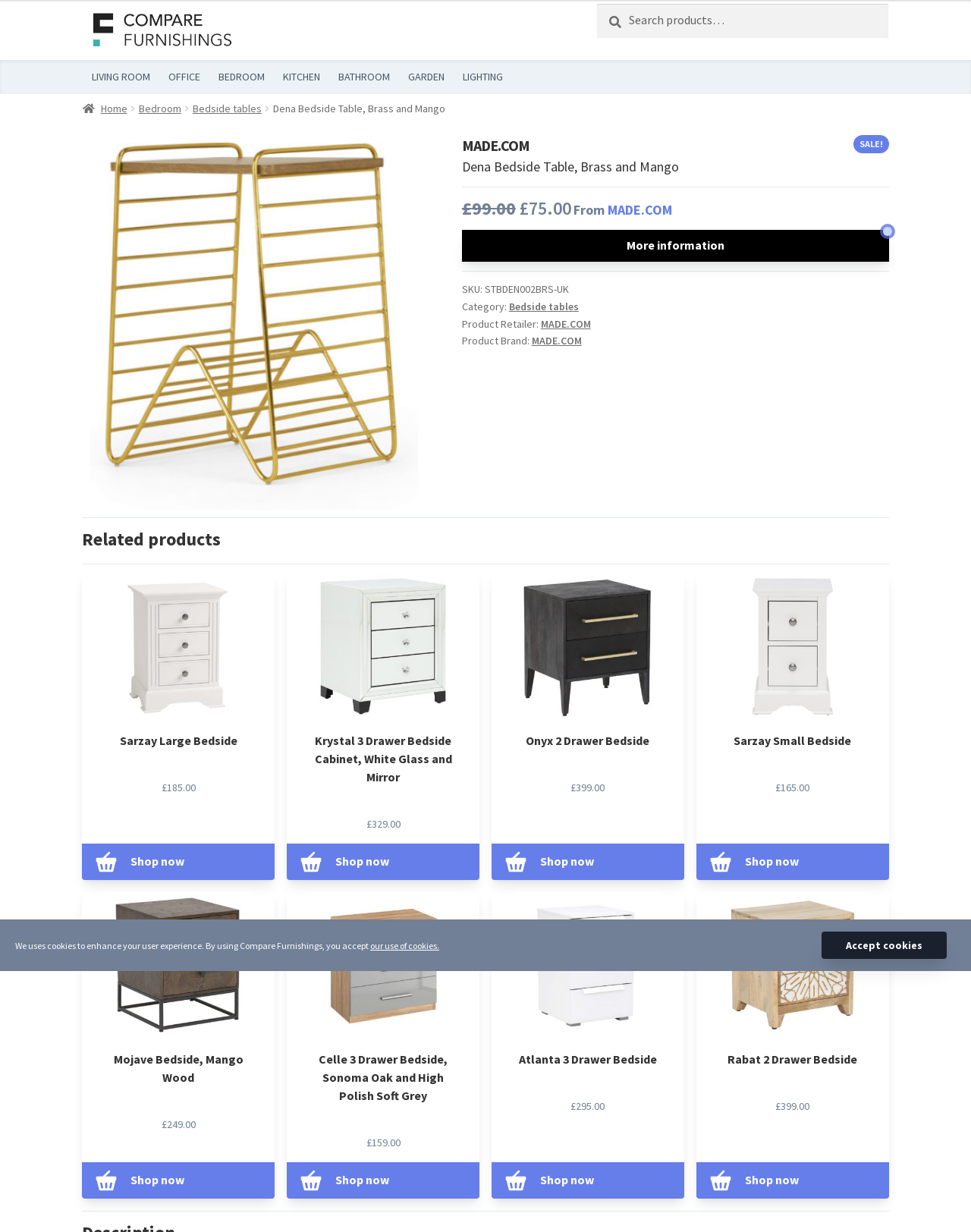Identify the main title of the webpage and generate its text content.

MADE.COM
Dena Bedside Table, Brass and Mango